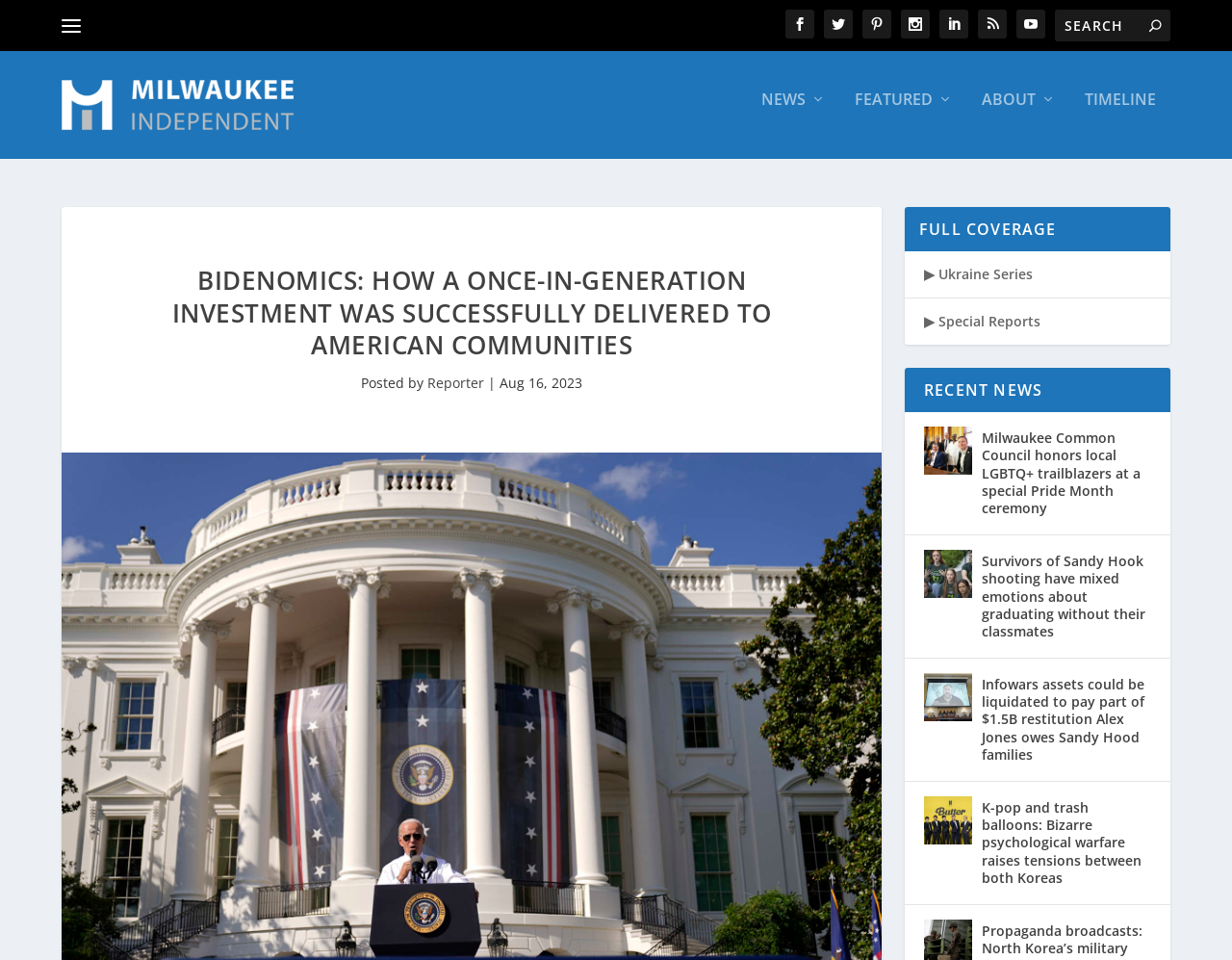Identify the bounding box for the described UI element. Provide the coordinates in (top-left x, top-left y, bottom-right x, bottom-right y) format with values ranging from 0 to 1: Timeline

[0.88, 0.107, 0.938, 0.178]